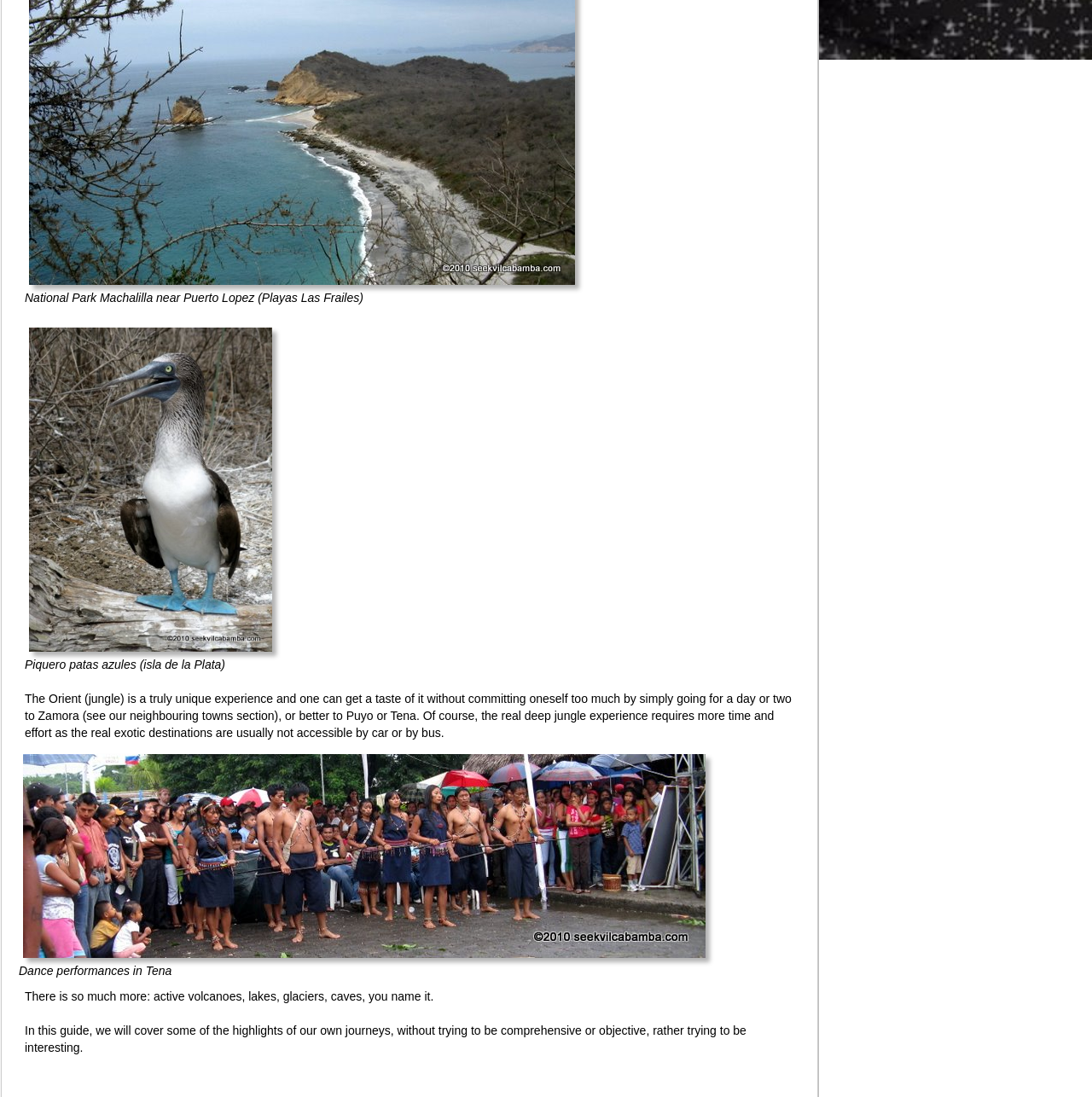What type of experience is described in the jungle?
From the details in the image, provide a complete and detailed answer to the question.

The answer can be found in the StaticText element with the text 'The Orient (jungle) is a truly unique experience and one can get a taste of it without committing oneself too much by simply going for a day or two to Zamora (see our neighbouring towns section), or better to Puyo or Tena. Of course, the real deep jungle experience requires more time and effort as the real exotic destinations are usually not accessible by car or by bus.' which is located in the middle of the webpage. The text describes a 'deep jungle experience' in the jungle.